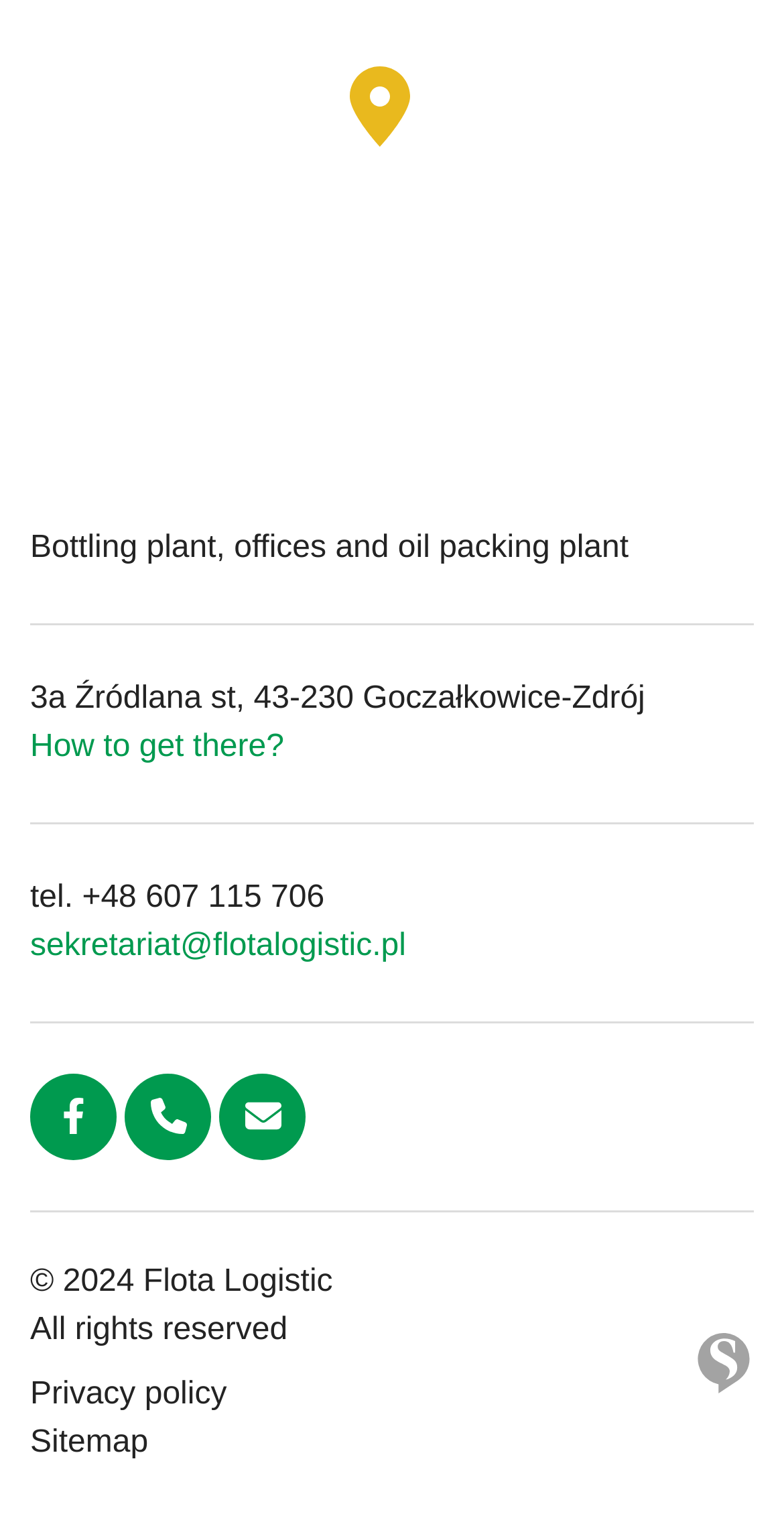Given the following UI element description: "title="Write to us"", find the bounding box coordinates in the webpage screenshot.

[0.279, 0.708, 0.39, 0.765]